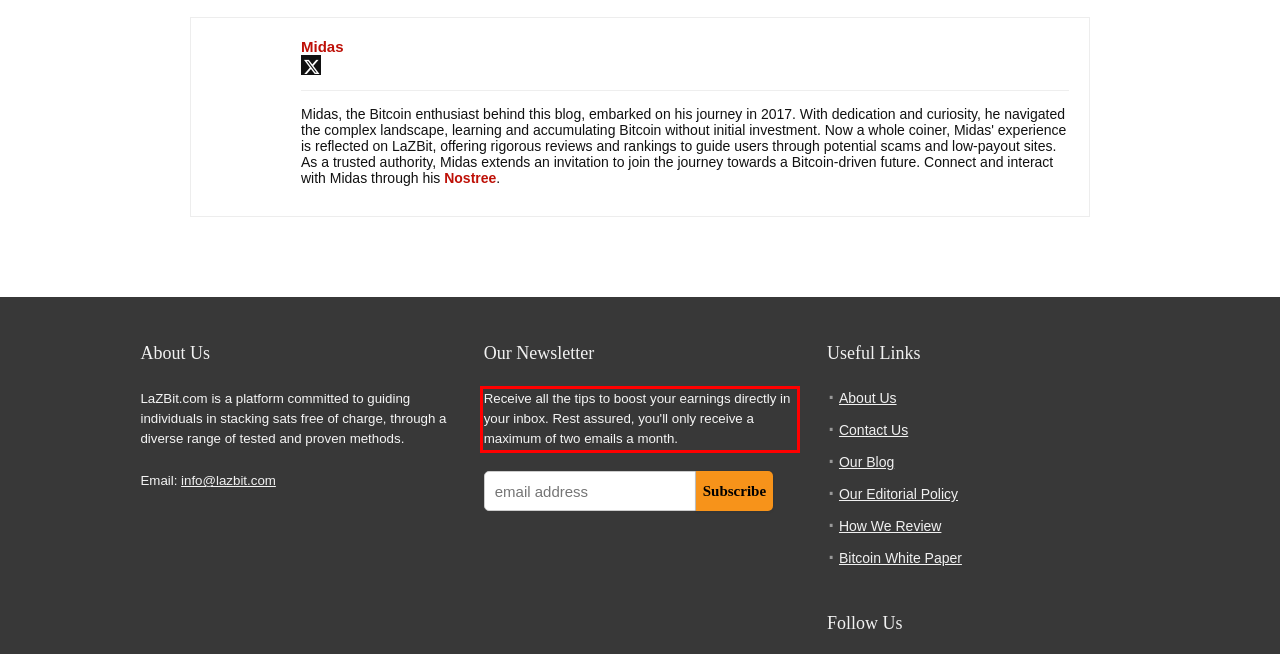Given a screenshot of a webpage containing a red bounding box, perform OCR on the text within this red bounding box and provide the text content.

Receive all the tips to boost your earnings directly in your inbox. Rest assured, you'll only receive a maximum of two emails a month.